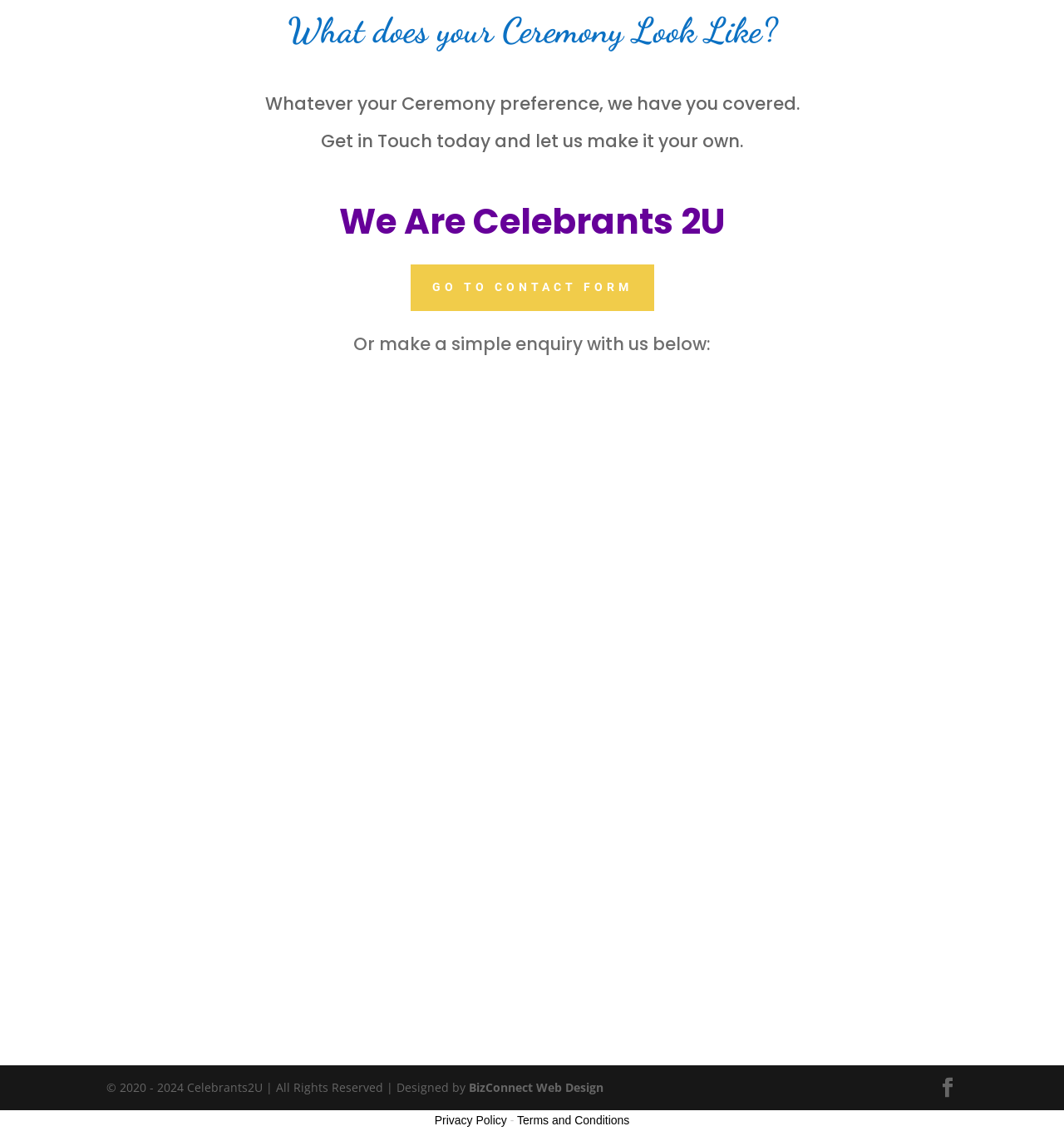Using the information from the screenshot, answer the following question thoroughly:
How many textboxes are available for contact form?

There are three textbox elements available for the contact form, which can be found under the 'Get in Touch' heading. These textboxes are located at coordinates [0.18, 0.484, 0.327, 0.522], [0.336, 0.484, 0.482, 0.522], and [0.18, 0.531, 0.482, 0.641].